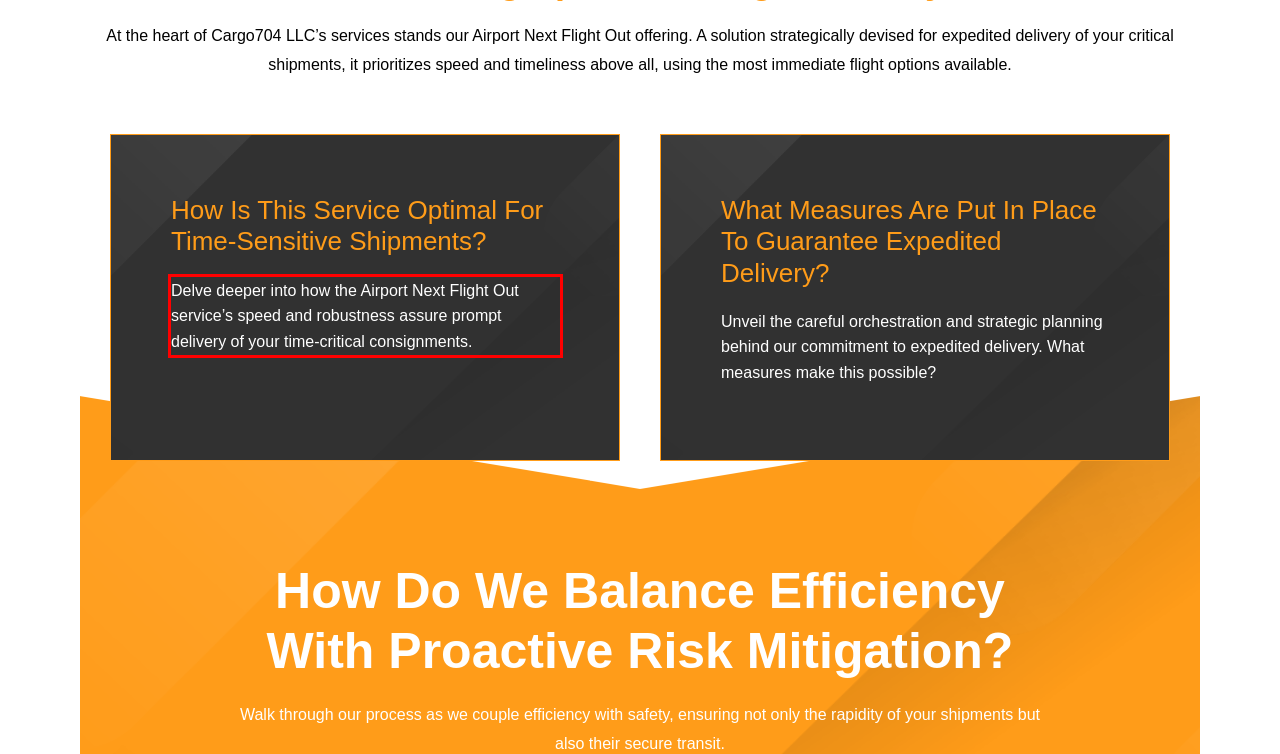Using the provided screenshot of a webpage, recognize the text inside the red rectangle bounding box by performing OCR.

Delve deeper into how the Airport Next Flight Out service’s speed and robustness assure prompt delivery of your time-critical consignments.